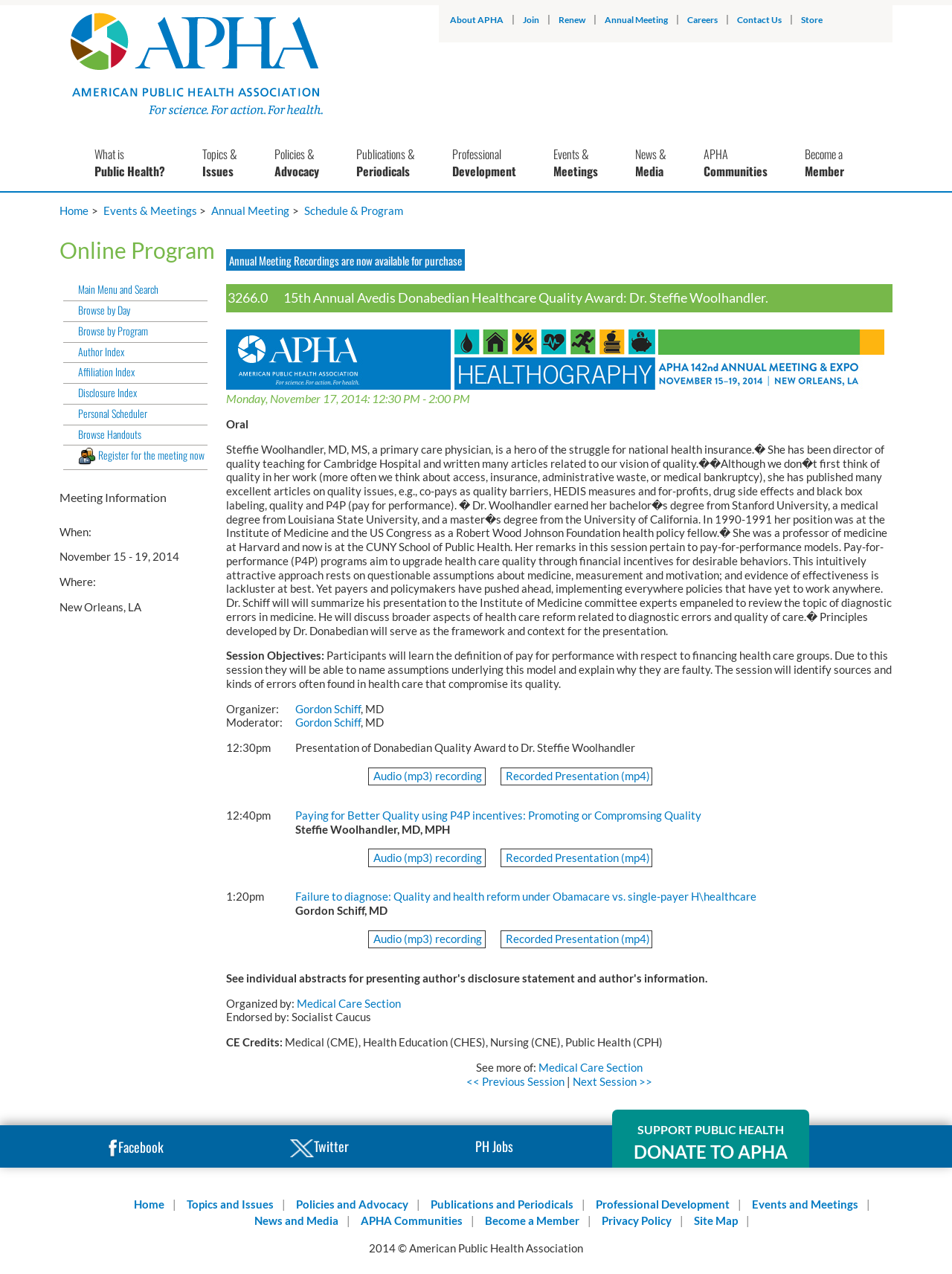Identify the bounding box coordinates of the clickable section necessary to follow the following instruction: "View the 'Online Program'". The coordinates should be presented as four float numbers from 0 to 1, i.e., [left, top, right, bottom].

[0.062, 0.186, 0.938, 0.207]